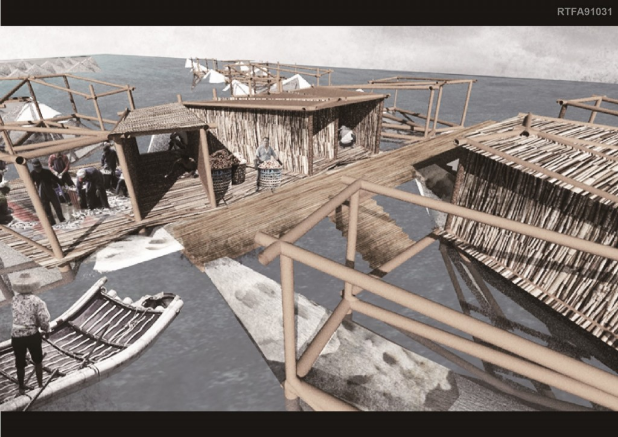What is the goal of transitioning from conventional concrete structures?
Please respond to the question with a detailed and well-explained answer.

The caption states that the design aims to transition from conventional concrete structures to biodiversity-focused interfaces that reduce seawater impact while enriching local ecosystems, which suggests that the goal of this transition is to reduce the impact of seawater on the environment.